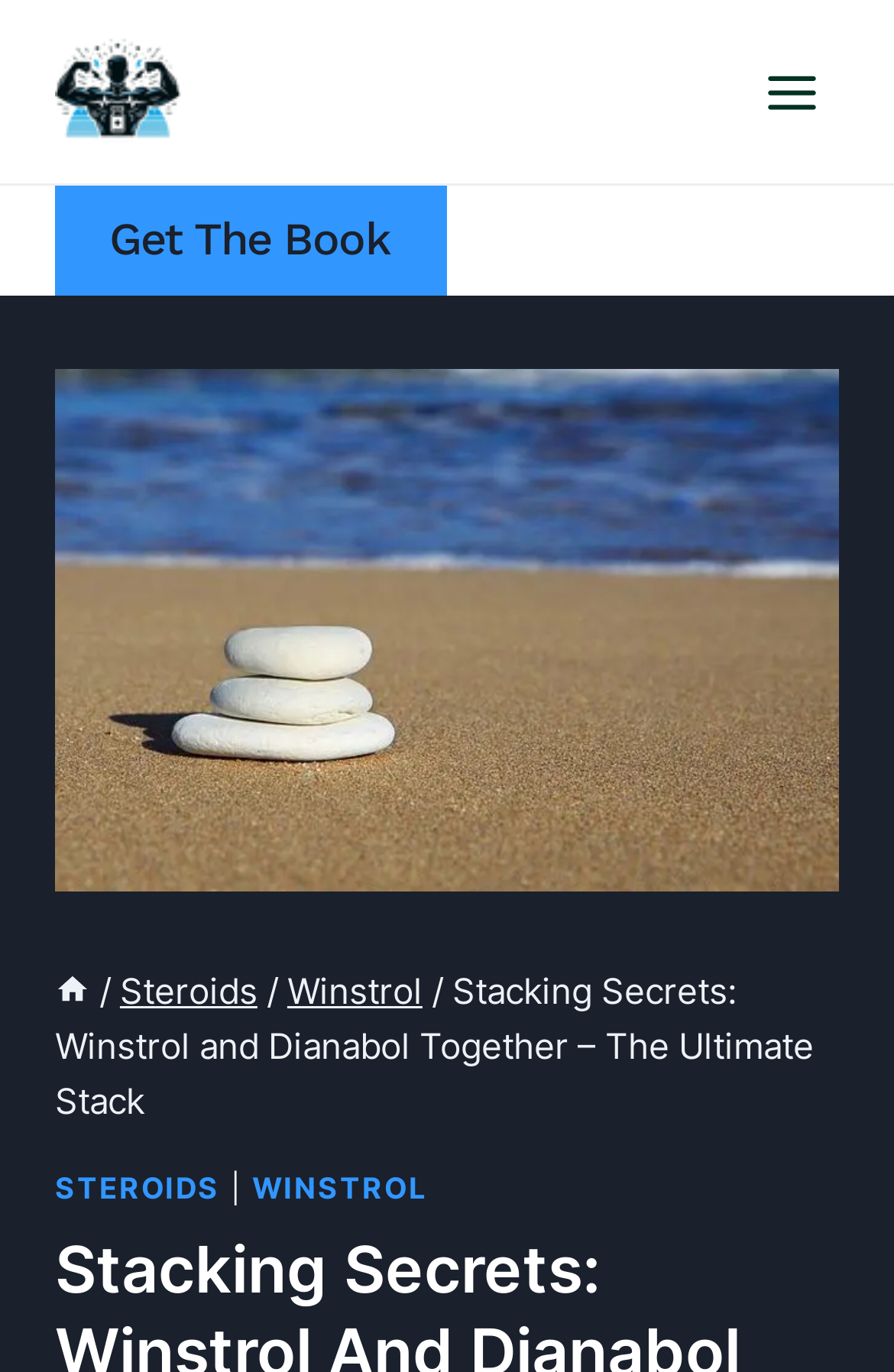Using the information in the image, could you please answer the following question in detail:
What is the purpose of the 'Get The Book' button?

The 'Get The Book' button is a prominent element on the webpage, and its presence suggests that the webpage is promoting a book related to fitness and steroids. The purpose of this button is likely to allow users to download or purchase the book.